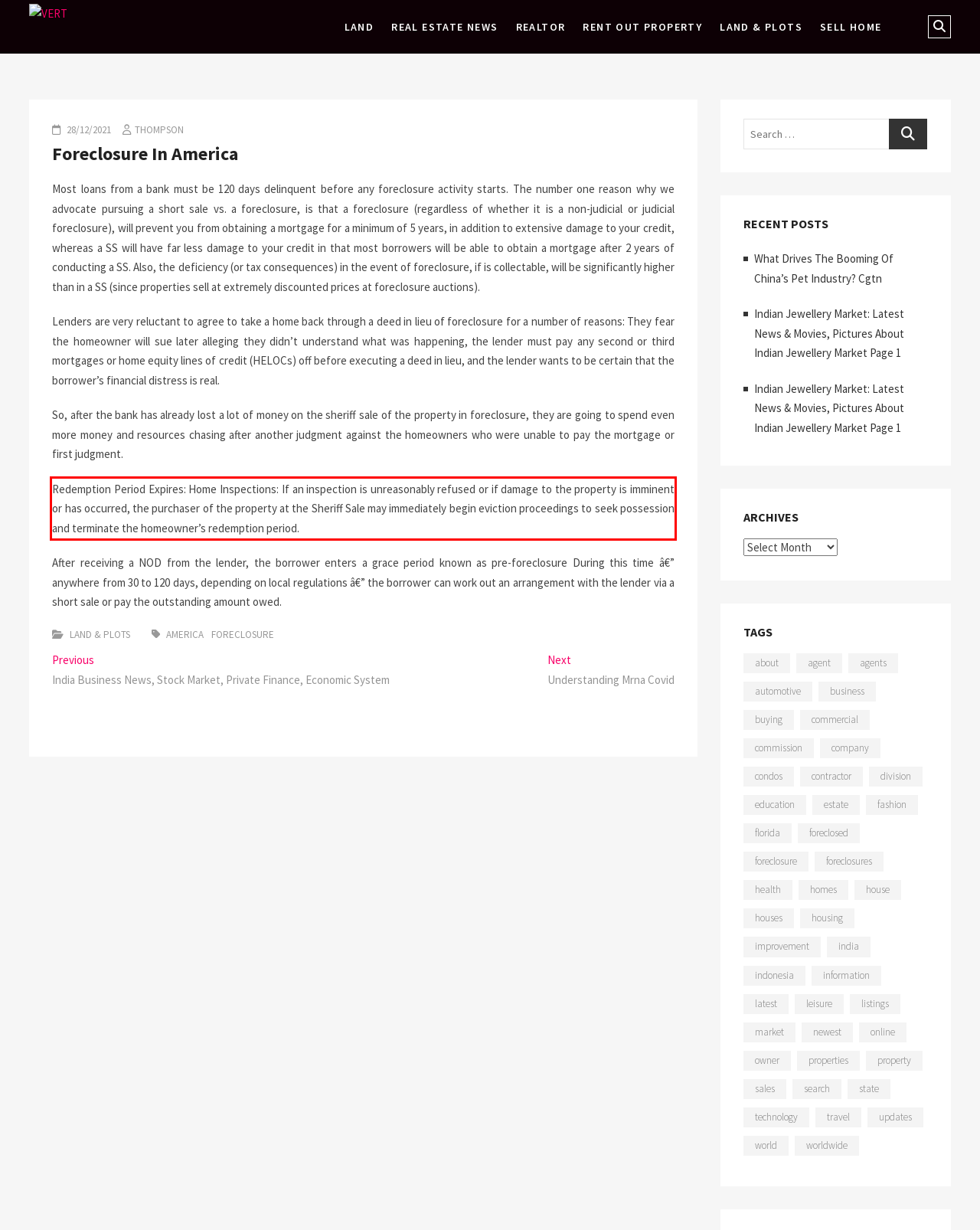There is a screenshot of a webpage with a red bounding box around a UI element. Please use OCR to extract the text within the red bounding box.

Redemption Period Expires: Home Inspections: If an inspection is unreasonably refused or if damage to the property is imminent or has occurred, the purchaser of the property at the Sheriff Sale may immediately begin eviction proceedings to seek possession and terminate the homeowner’s redemption period.